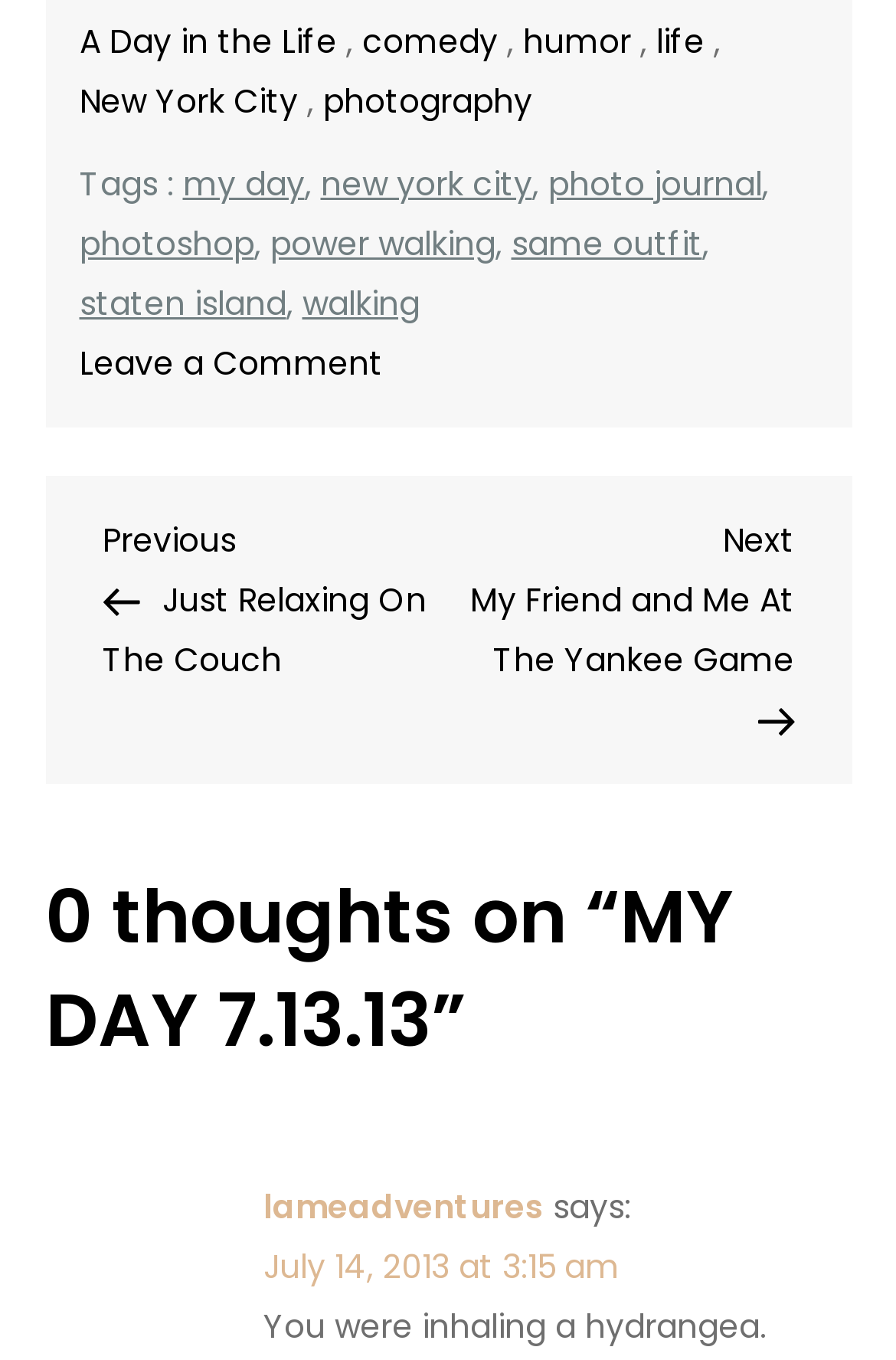Please analyze the image and provide a thorough answer to the question:
What is the author's response to a comment?

I located the author's response to a comment by looking at the footer section of the page, where I found a static text element with the response 'You were inhaling a hydrangea.'